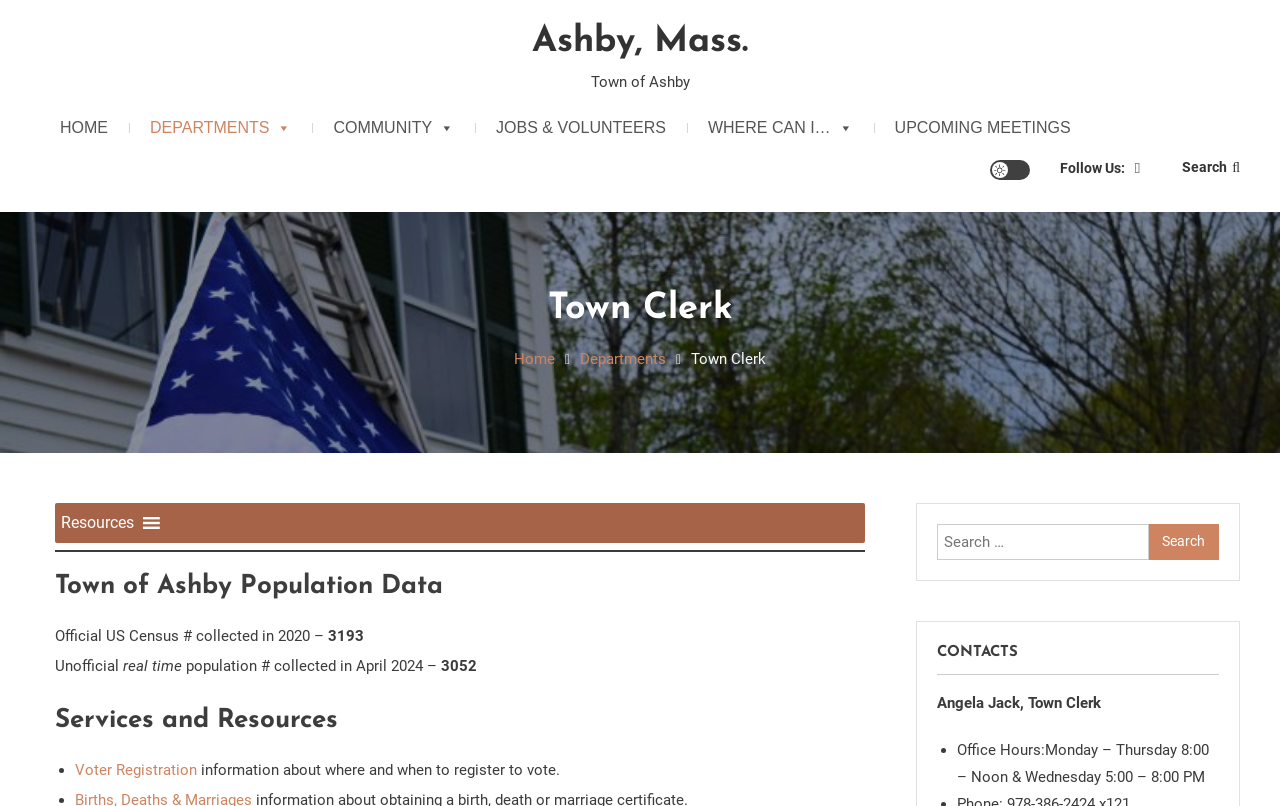Provide the bounding box coordinates for the UI element described in this sentence: "parent_node: Search for: value="Search"". The coordinates should be four float values between 0 and 1, i.e., [left, top, right, bottom].

[0.897, 0.65, 0.952, 0.695]